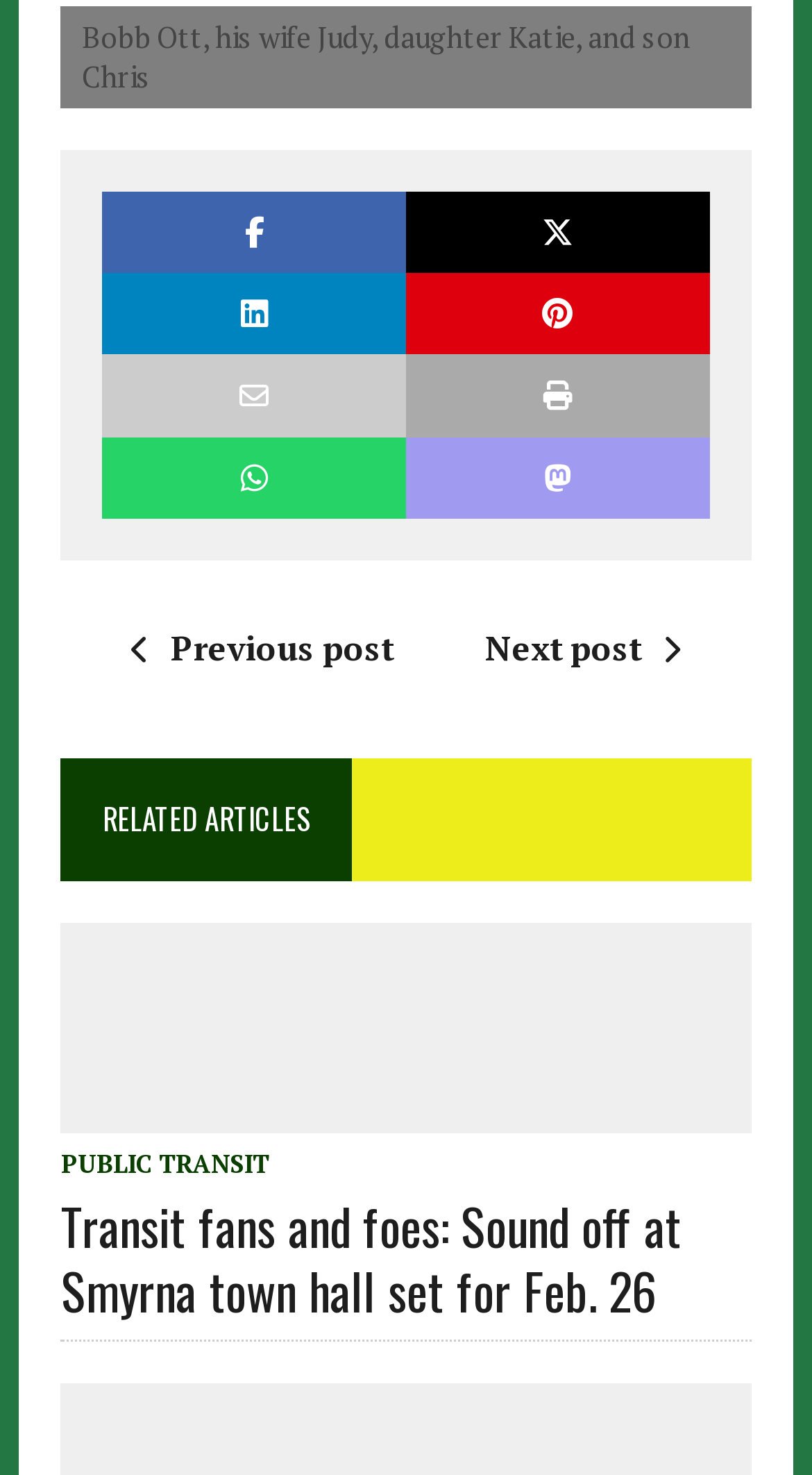Please provide a one-word or short phrase answer to the question:
How many social media links are there?

8